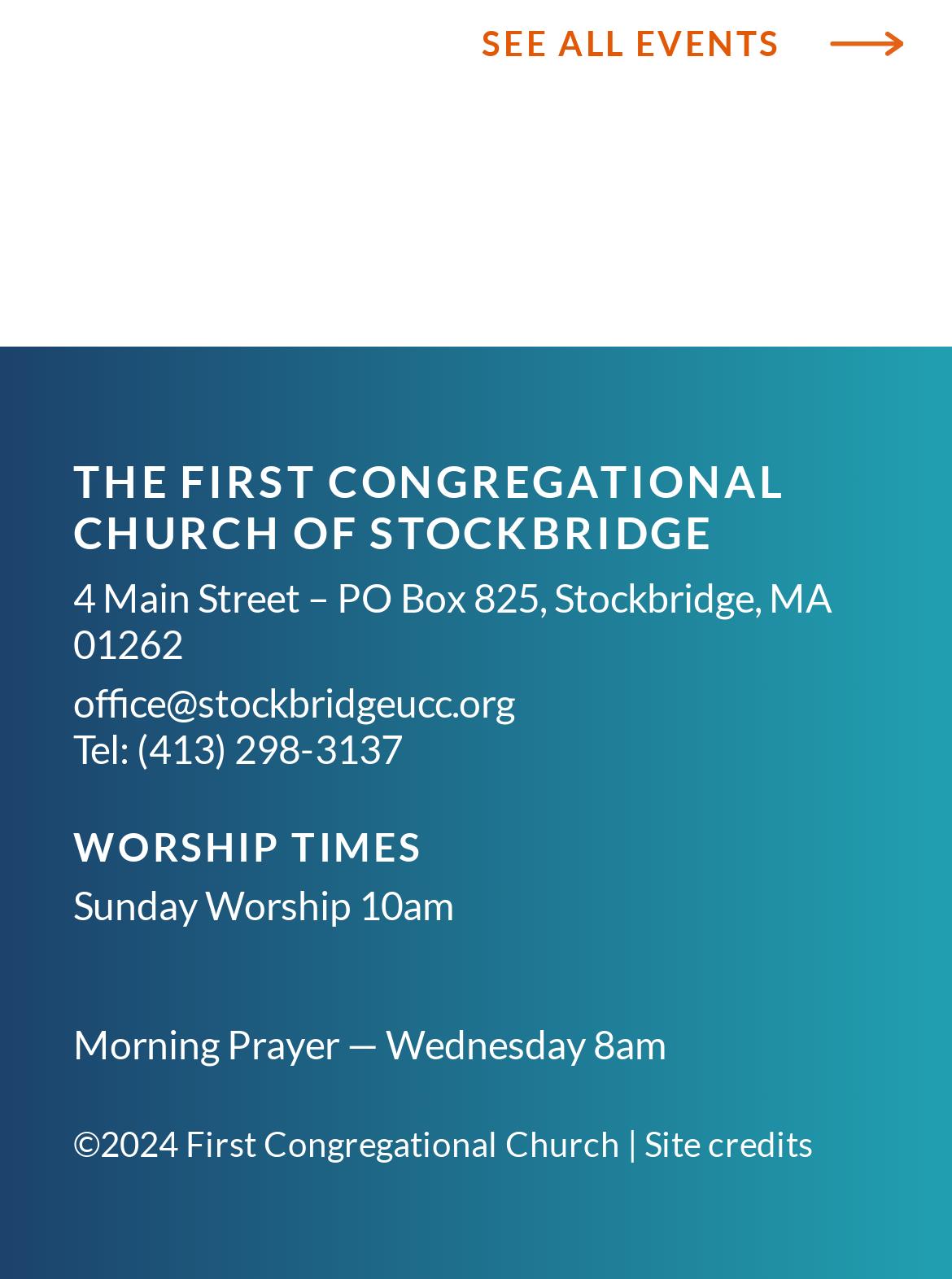Determine the bounding box for the described HTML element: "Facebook". Ensure the coordinates are four float numbers between 0 and 1 in the format [left, top, right, bottom].

None